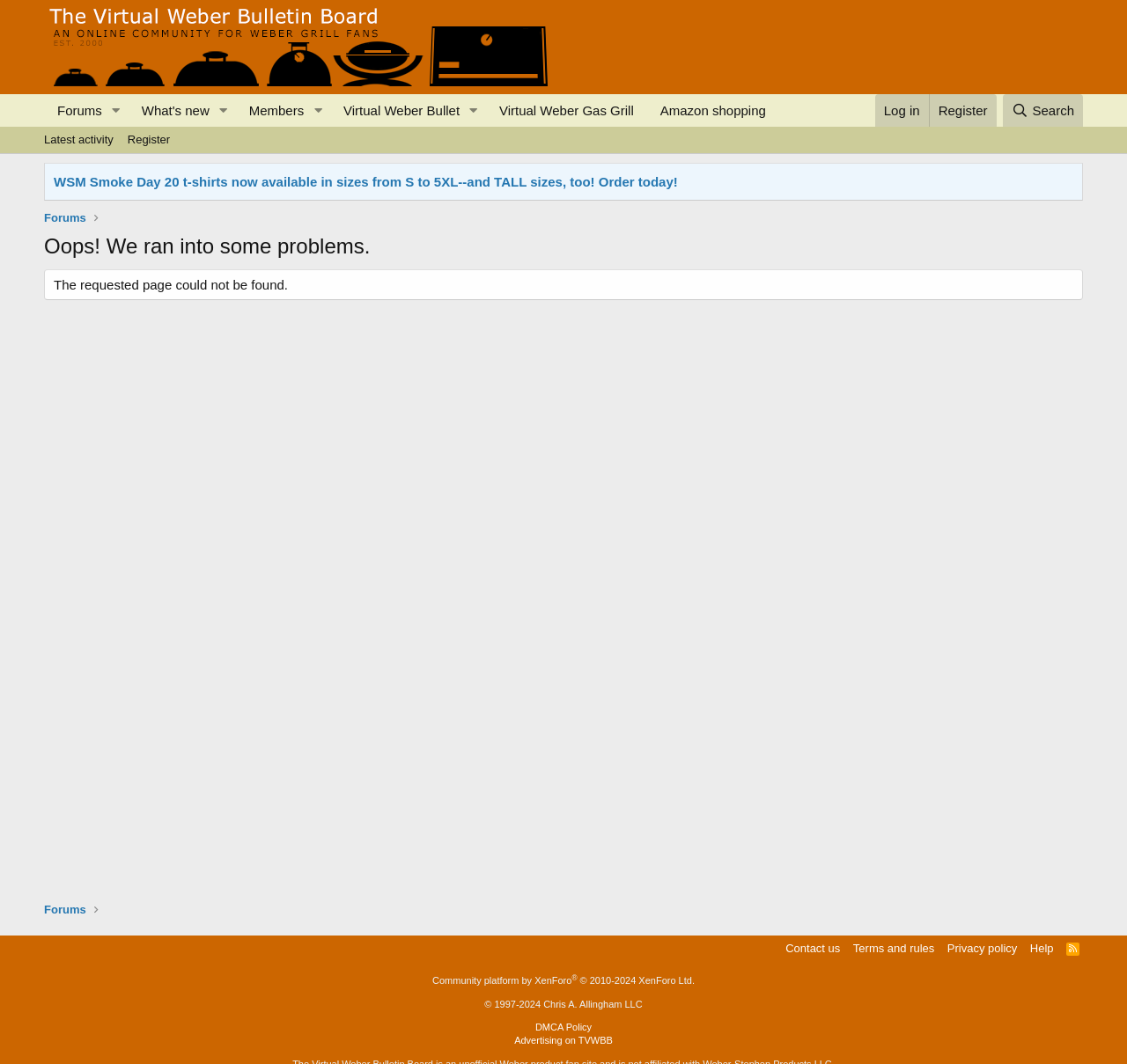What is the copyright information displayed at the bottom of the webpage?
Answer the question with a thorough and detailed explanation.

The copyright information is displayed in a StaticText element at the bottom of the webpage, which indicates that the content is copyrighted by Chris A. Allingham LLC from 1997 to 2024.